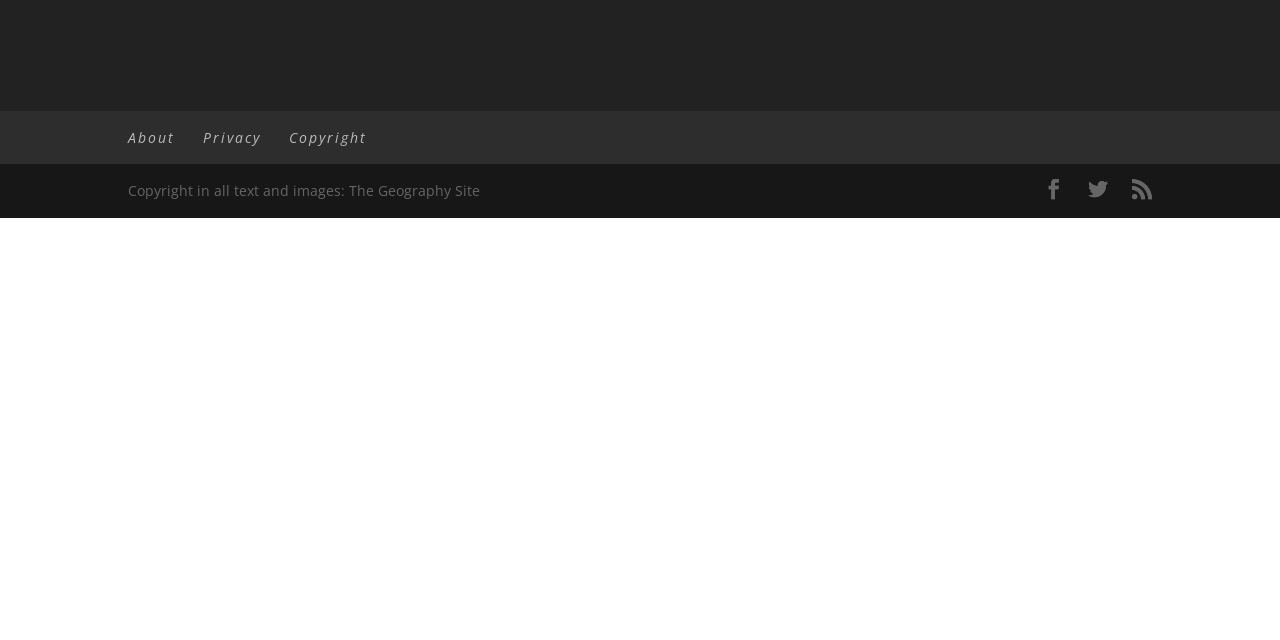Using the description "Facebook", predict the bounding box of the relevant HTML element.

[0.816, 0.28, 0.831, 0.317]